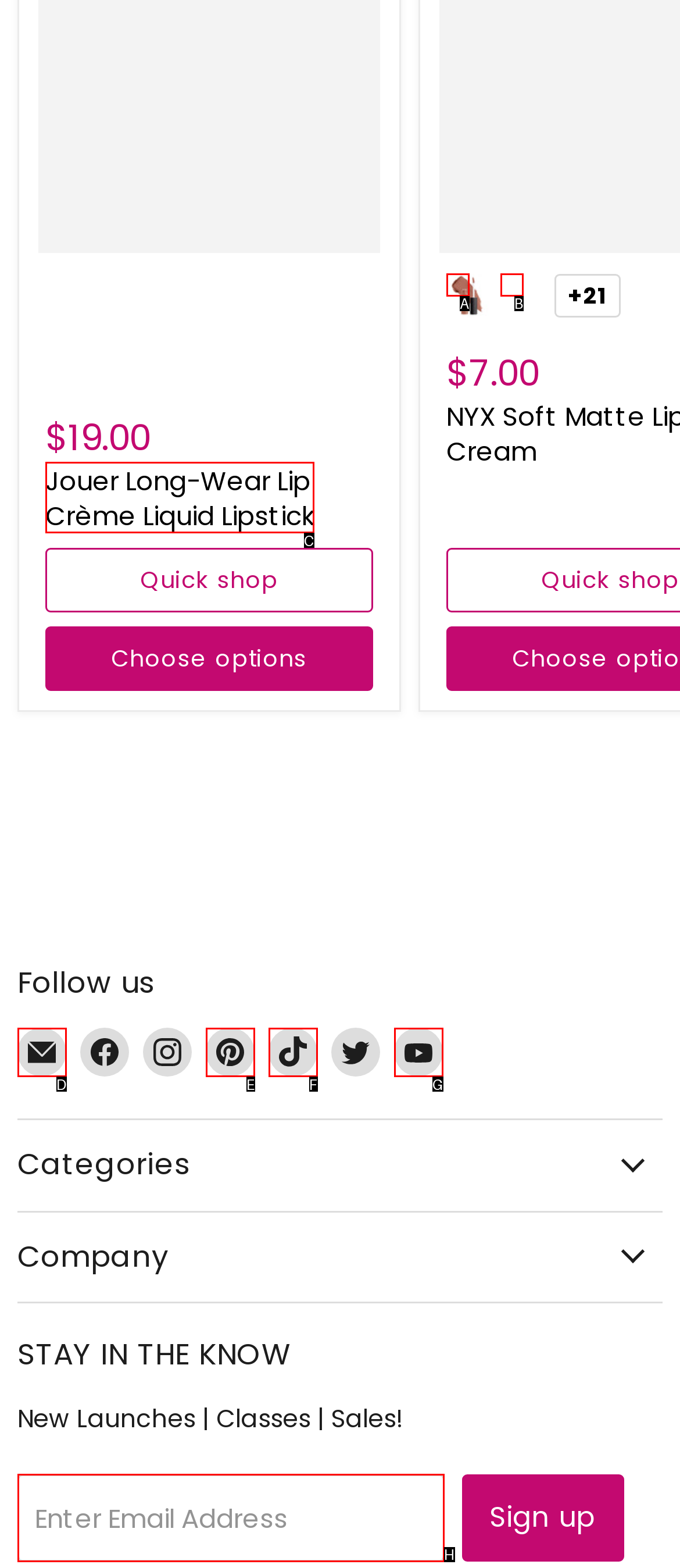Select the appropriate letter to fulfill the given instruction: Enter email address
Provide the letter of the correct option directly.

H